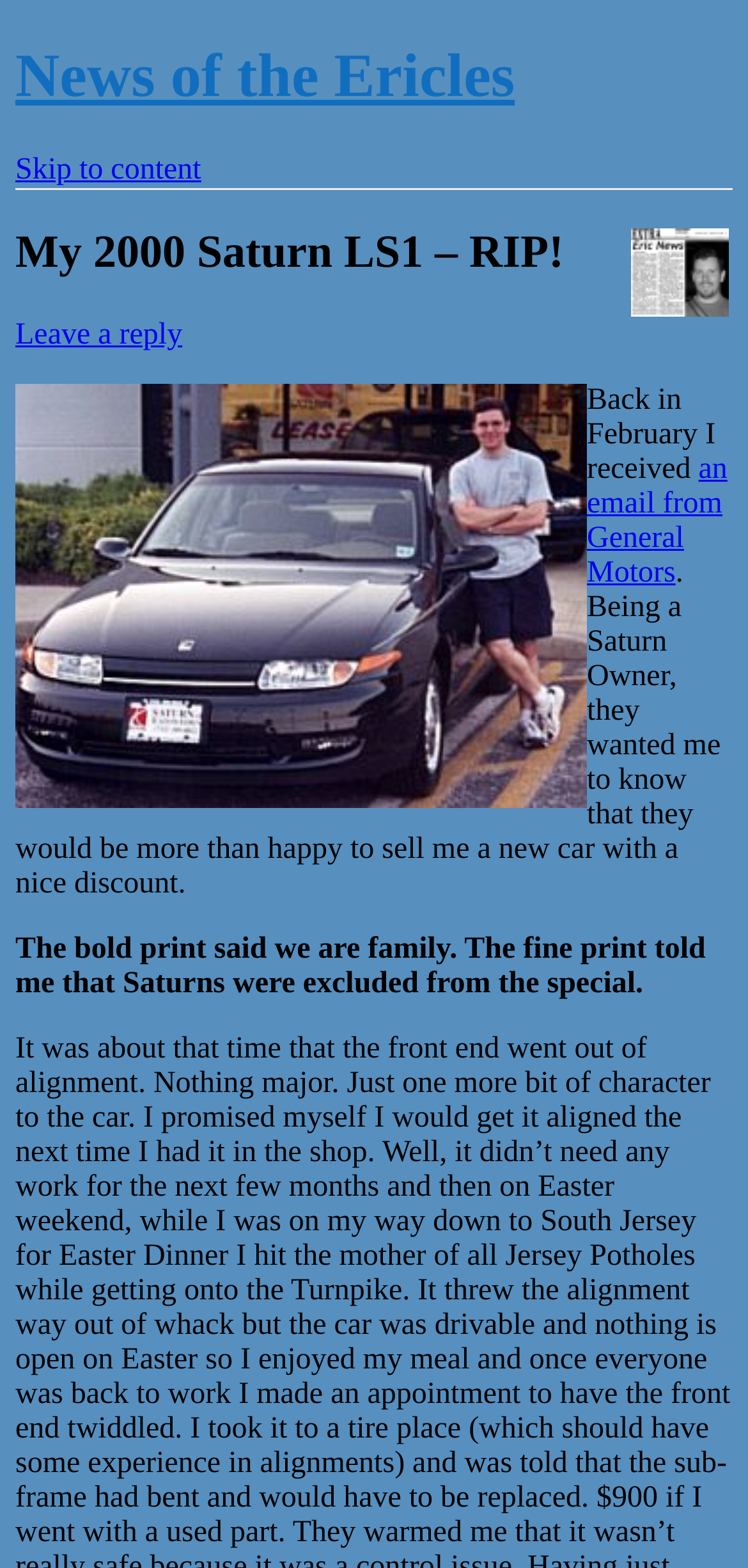Provide a short, one-word or phrase answer to the question below:
What is the approximate size of the image 'Brand New in 2000'?

244x271 pixels